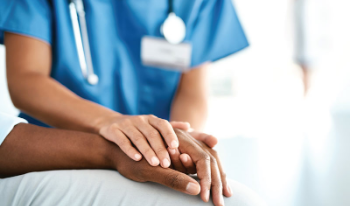Give an elaborate caption for the image.

The image depicts a compassionate moment between a healthcare professional and a patient. The caregiver, dressed in a blue scrubs, gently rests a hand on the patient's hand, symbolizing support and empathy in a clinical setting. This interaction highlights the importance of emotional connection and patient care within the healthcare system, particularly in fields like oncology, where patients often face significant hurdles. The soft-focus background suggests a serene environment, reinforcing the theme of comfort during challenging times. Such gestures are essential in fostering trust and communication between healthcare providers and patients.